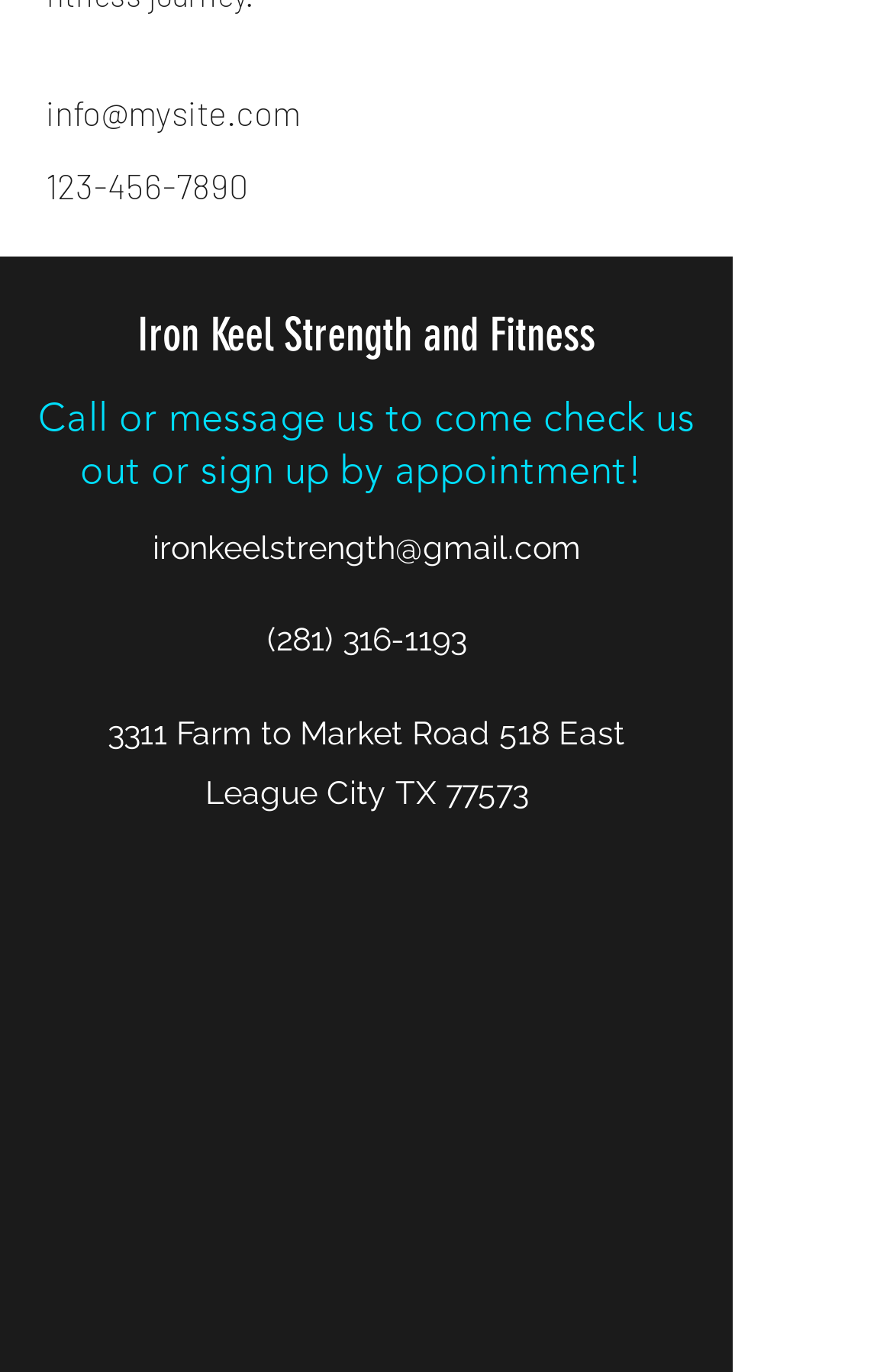What is the email address to contact for appointment?
We need a detailed and exhaustive answer to the question. Please elaborate.

The email address can be found in the middle section of the webpage, below the gym's name and description, where it says 'Call or message us to come check us out or sign up by appointment!' and provides the email address 'ironkeelstrength@gmail.com'.